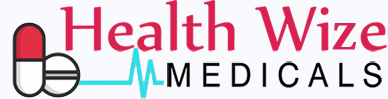Generate an elaborate caption that includes all aspects of the image.

The image features the logo of "Health Wize Medicals," which prominently incorporates a red and white capsule alongside a stylized turquoise heartbeat graphic. The name "Health Wize" is presented in bold, vibrant red typography, suggesting a focus on health and wellness. Below this, the word "MEDICALS" is displayed in a sleek, modern black font. This logo embodies a blend of healthcare expertise and accessibility, reflecting the organization's mission to promote medical services and health-related information.